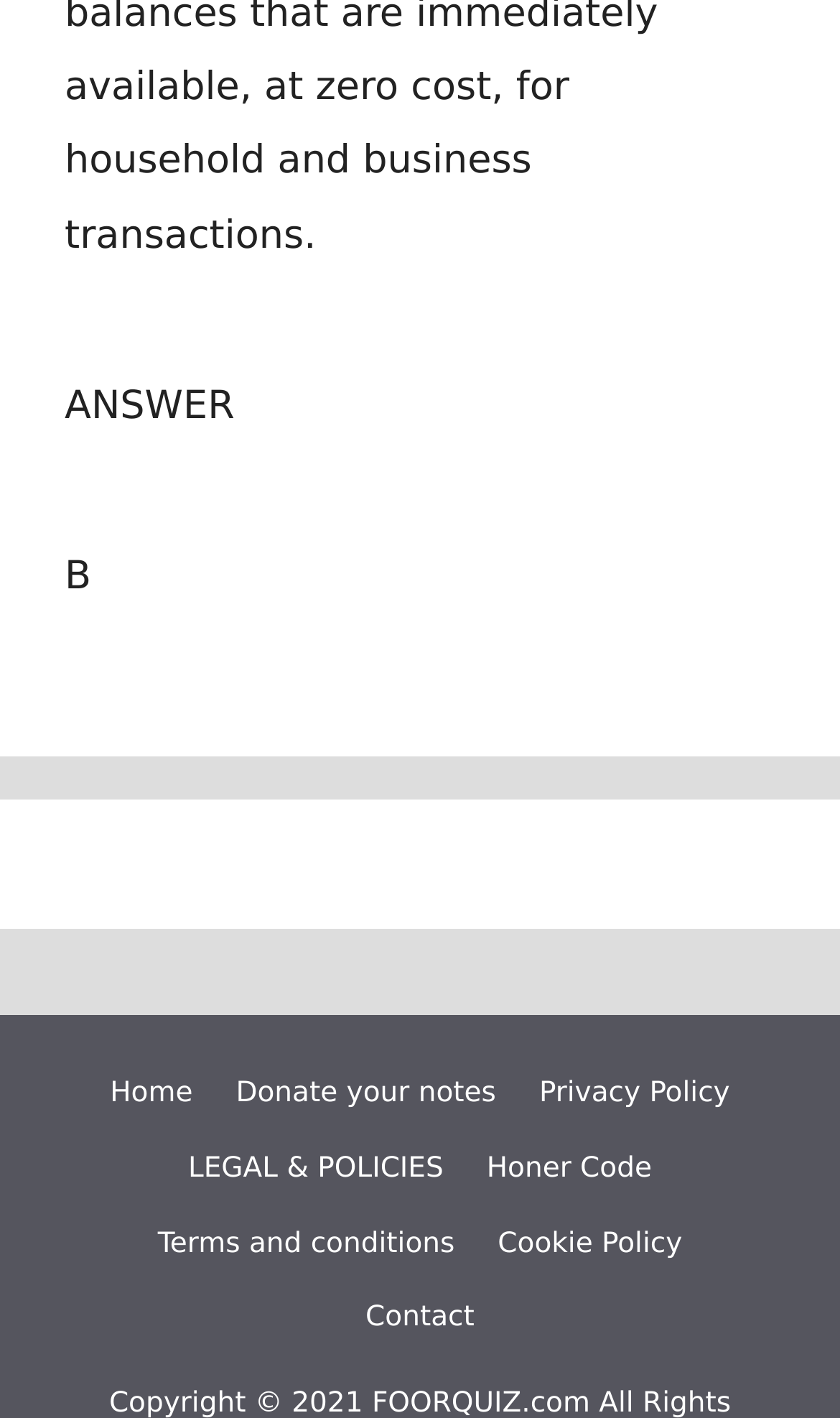Please respond to the question using a single word or phrase:
How many links are there in the footer section?

8